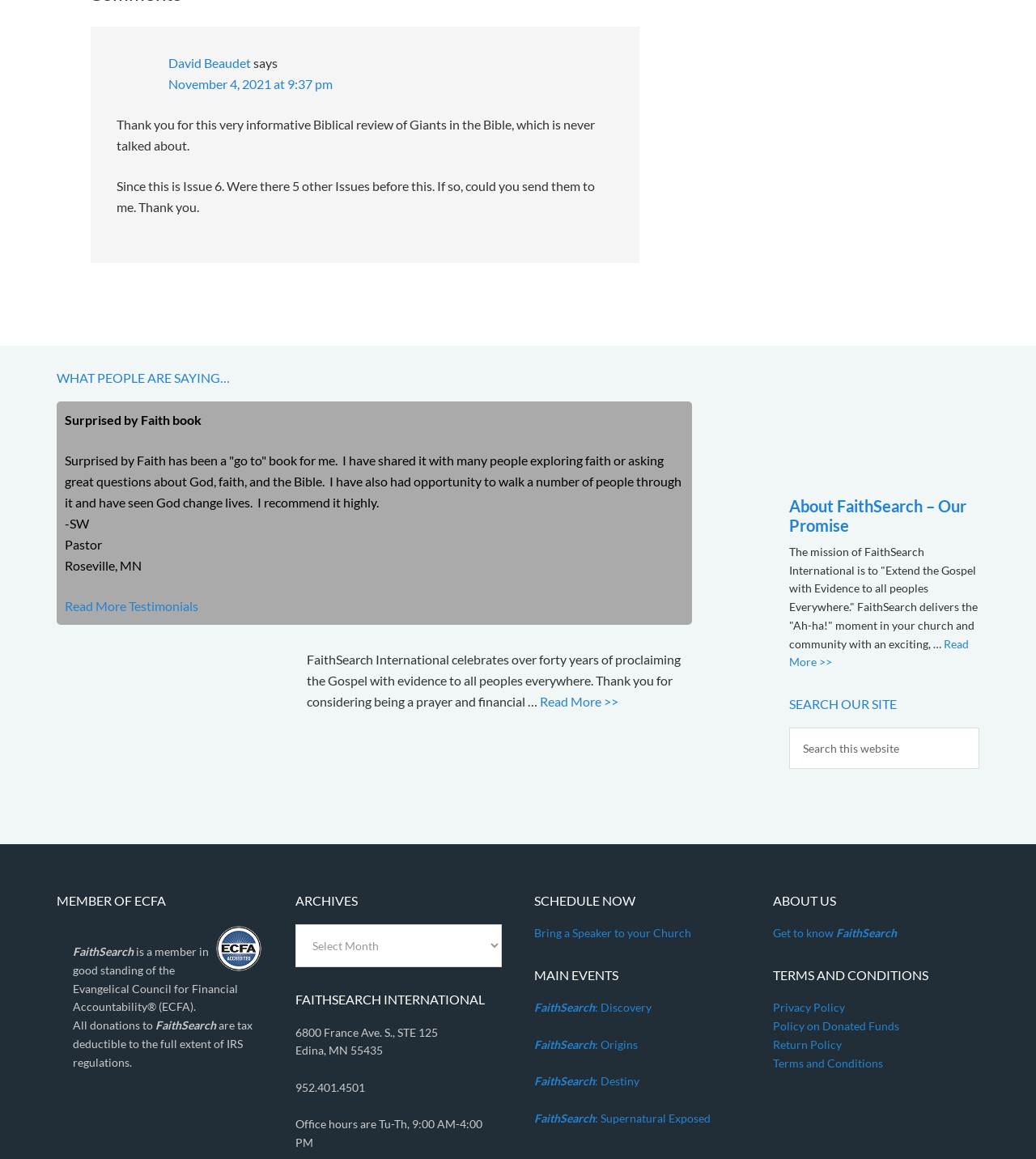Pinpoint the bounding box coordinates for the area that should be clicked to perform the following instruction: "Search this website".

[0.762, 0.628, 0.945, 0.664]